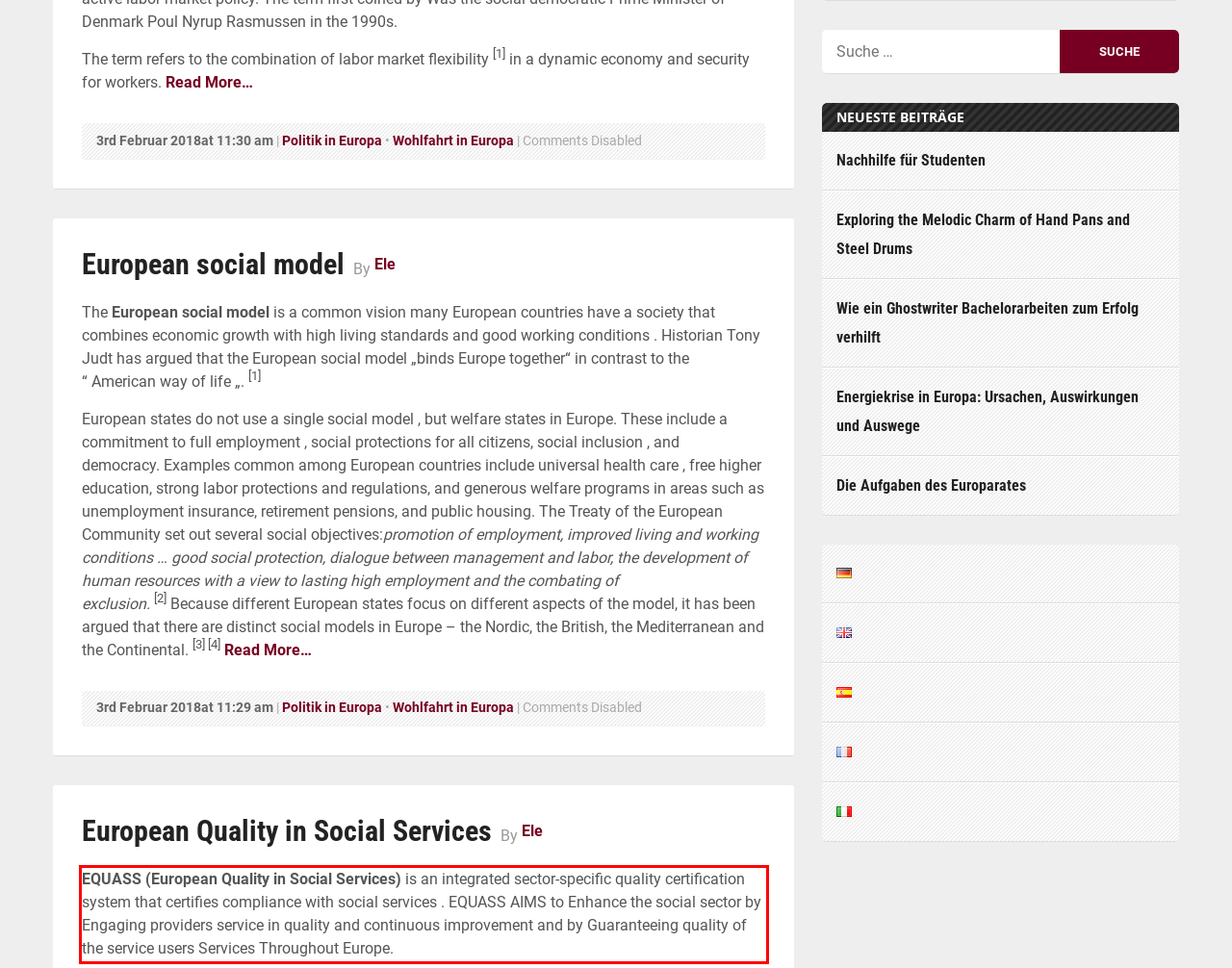Look at the provided screenshot of the webpage and perform OCR on the text within the red bounding box.

EQUASS (European Quality in Social Services) is an integrated sector-specific quality certification system that certifies compliance with social services . EQUASS AIMS to Enhance the social sector by Engaging providers service in quality and continuous improvement and by Guaranteeing quality of the service users Services Throughout Europe.